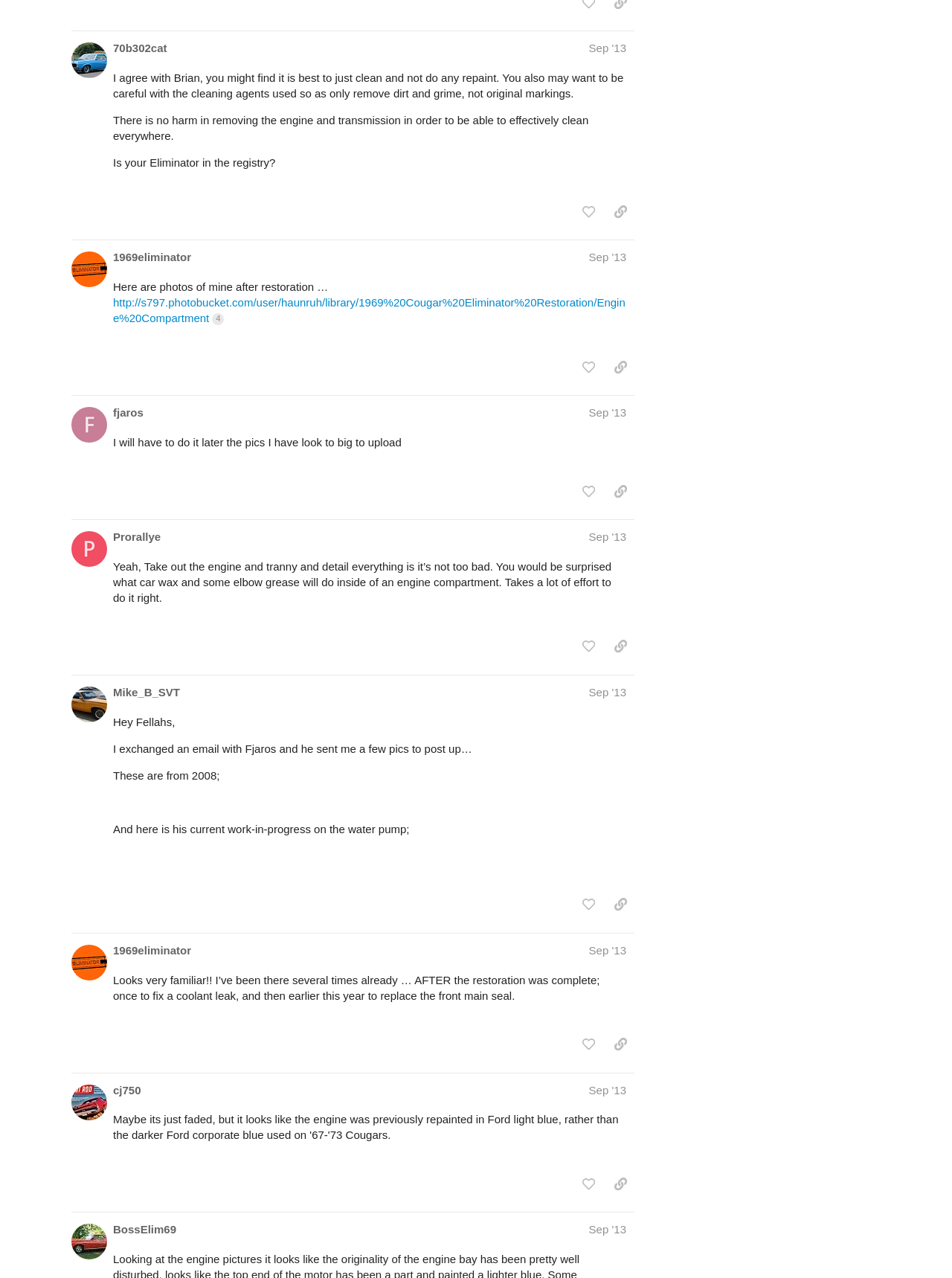Identify the bounding box for the UI element described as: "Sep '13". The coordinates should be four float numbers between 0 and 1, i.e., [left, top, right, bottom].

[0.618, 0.415, 0.658, 0.425]